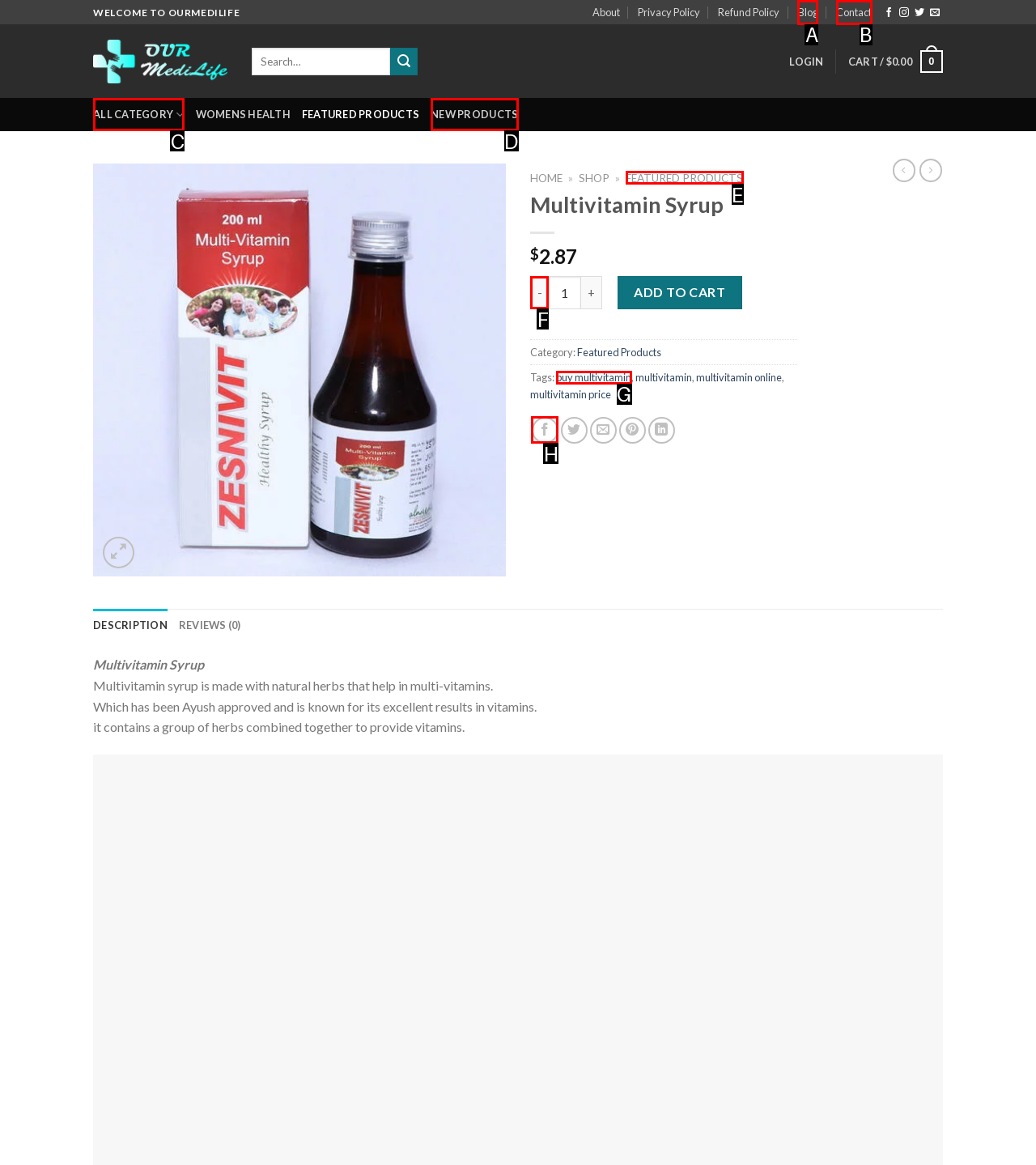Given the description: All Category, select the HTML element that best matches it. Reply with the letter of your chosen option.

C